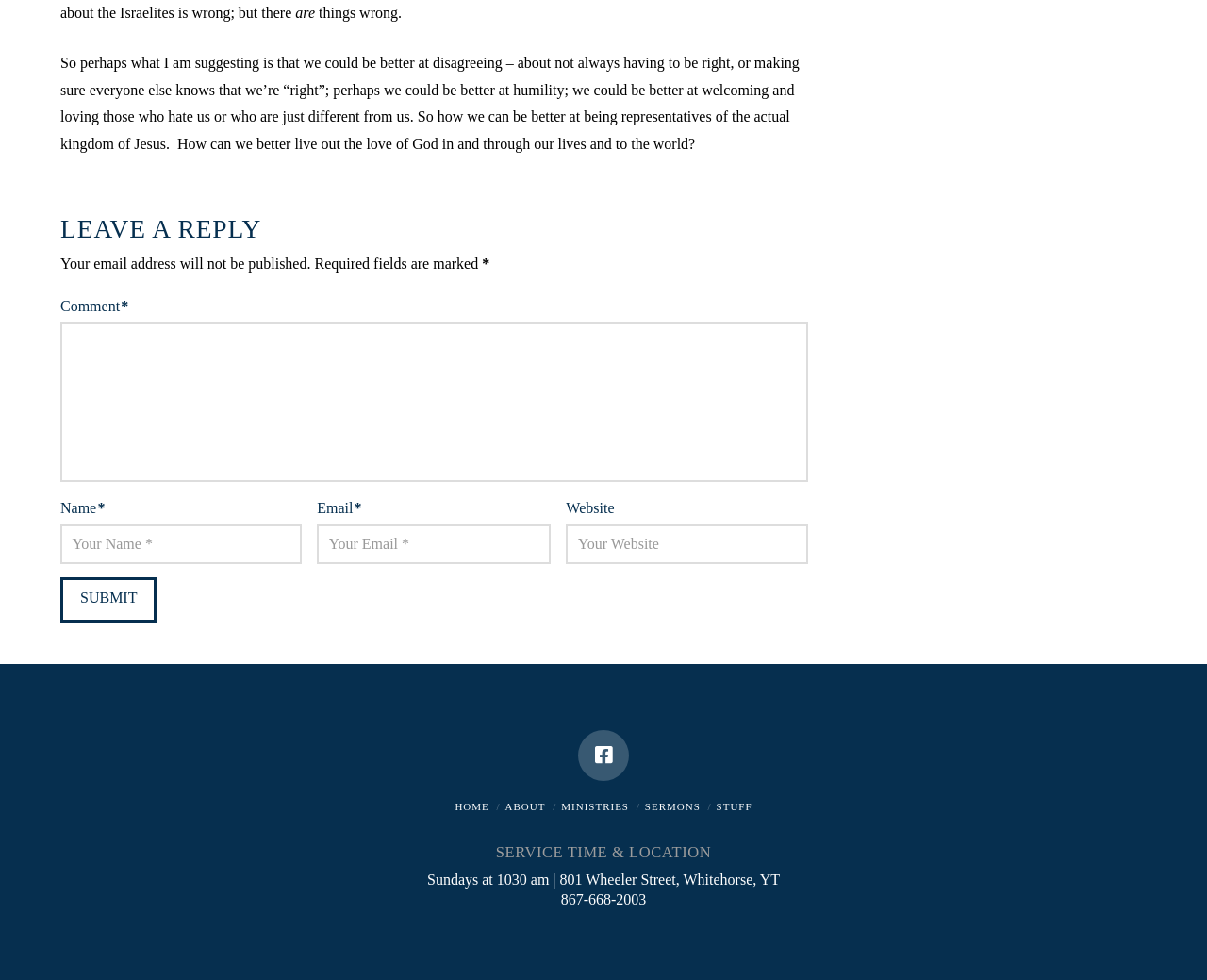How can users contact the organization?
Please provide a single word or phrase based on the screenshot.

Phone number: 867-668-2003